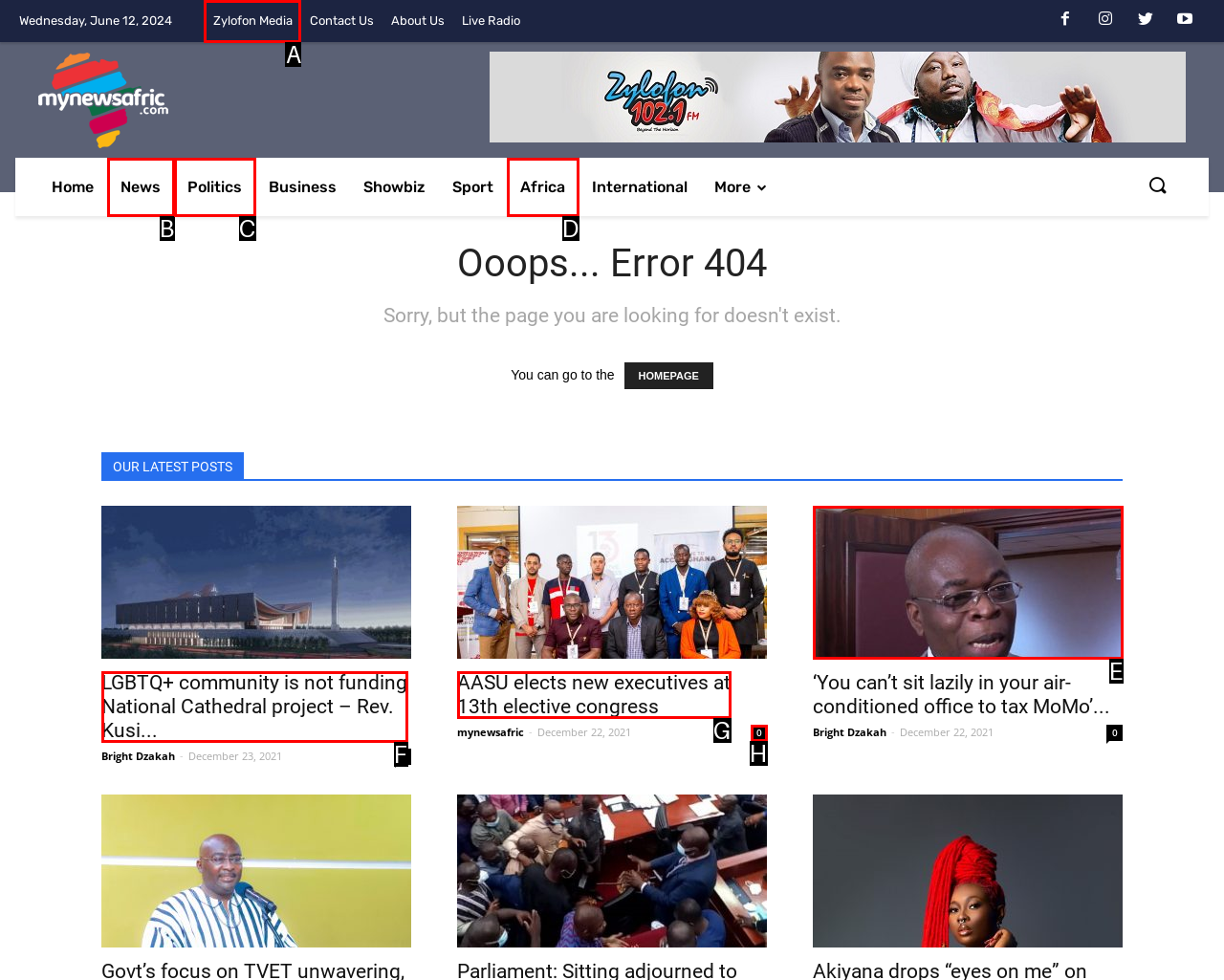Select the letter of the UI element you need to click on to fulfill this task: Search for something. Write down the letter only.

None